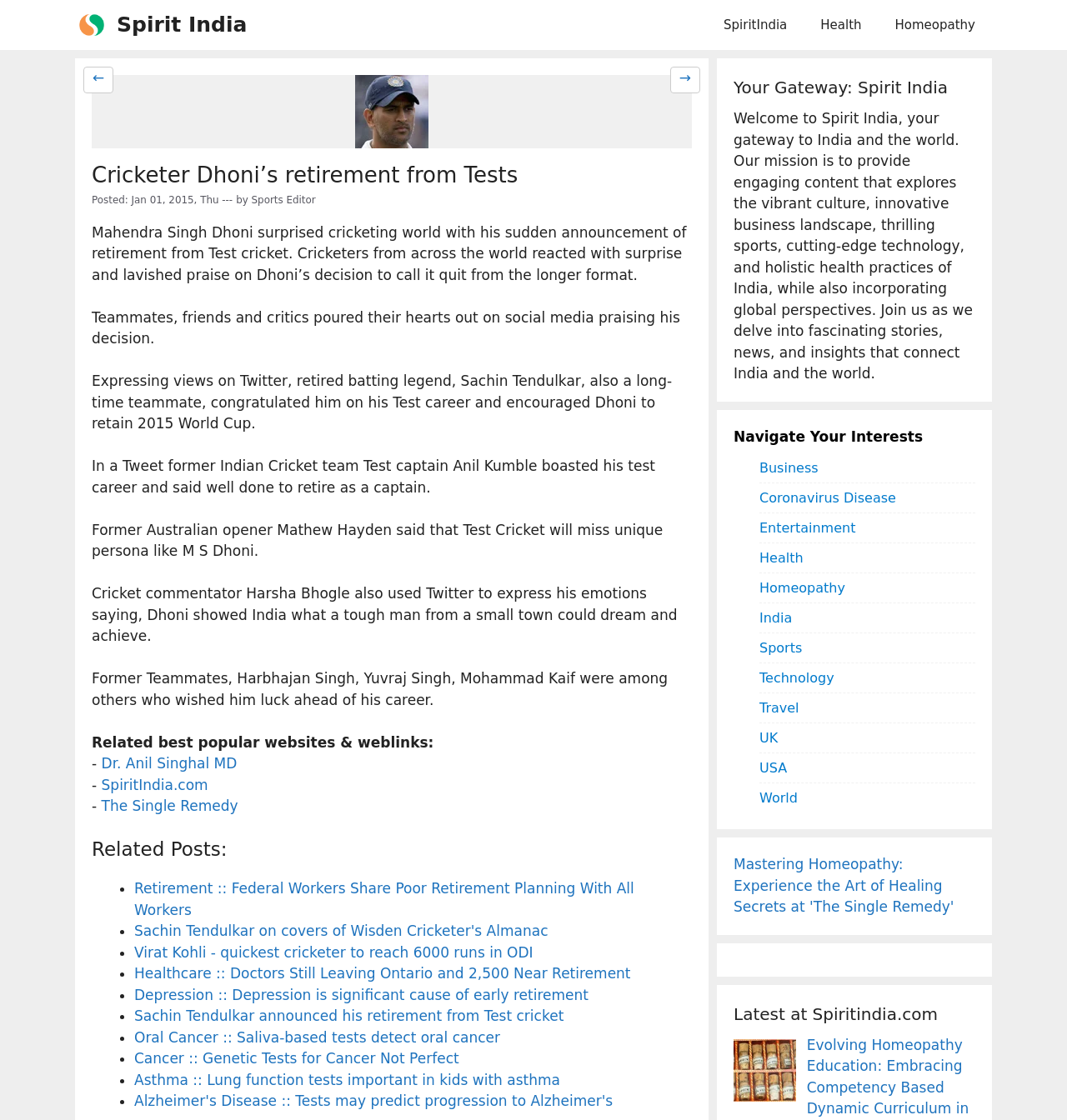What is the date of the article about Dhoni's retirement?
Please provide a detailed and thorough answer to the question.

The date of the article is mentioned below the heading, and it is January 1, 2015.